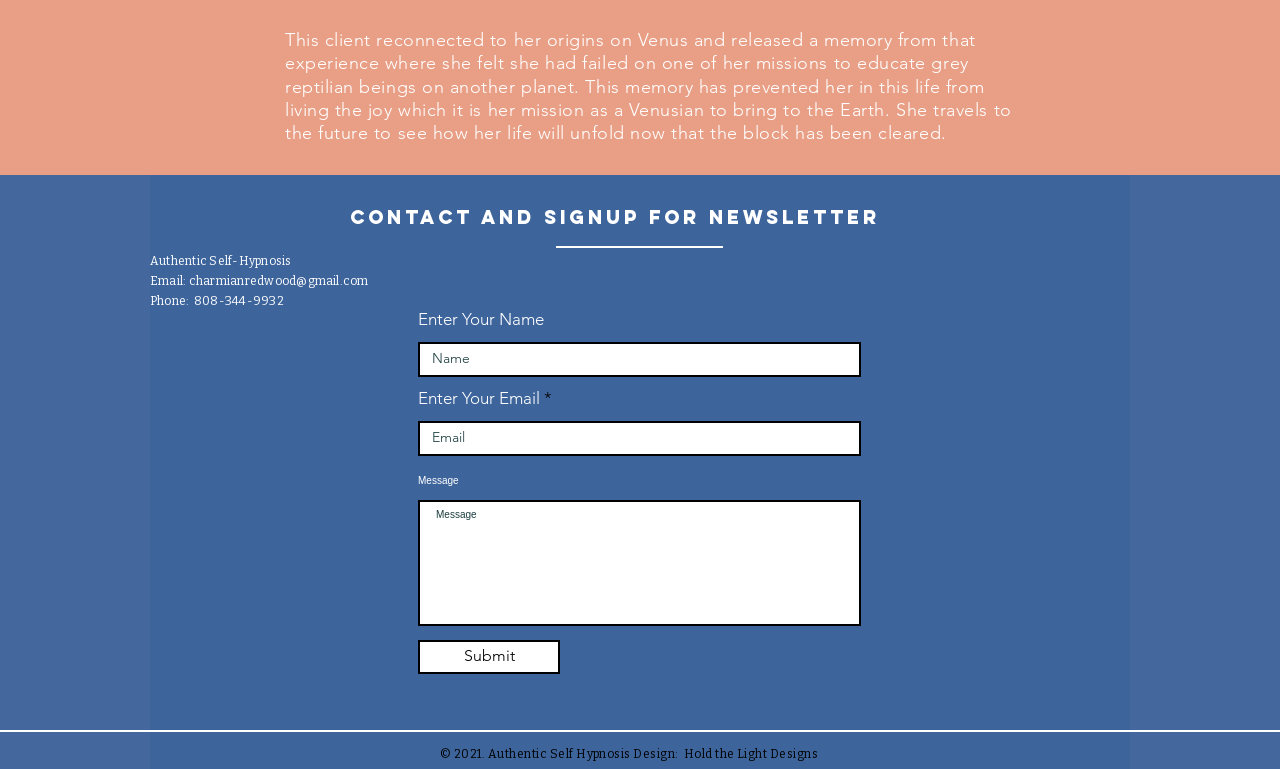Please locate the bounding box coordinates of the element that should be clicked to achieve the given instruction: "Click on International Representatives".

None